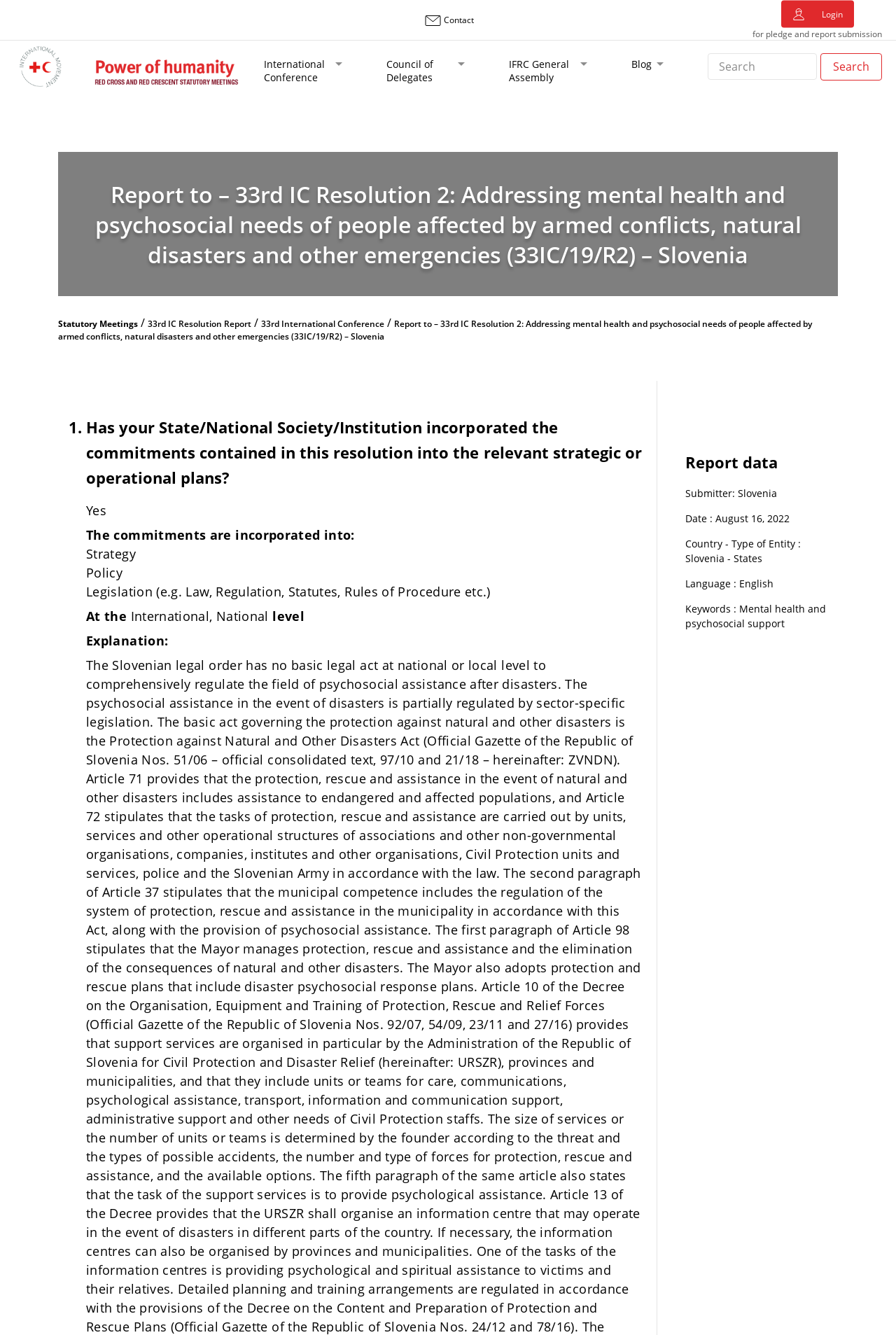What is the purpose of this webpage?
Please utilize the information in the image to give a detailed response to the question.

Based on the webpage content, it appears to be a report submission page for the 33rd IC Resolution 2, addressing mental health and psychosocial needs of people affected by armed conflicts, natural disasters, and other emergencies. The page contains a form with questions and options for submitting a report.